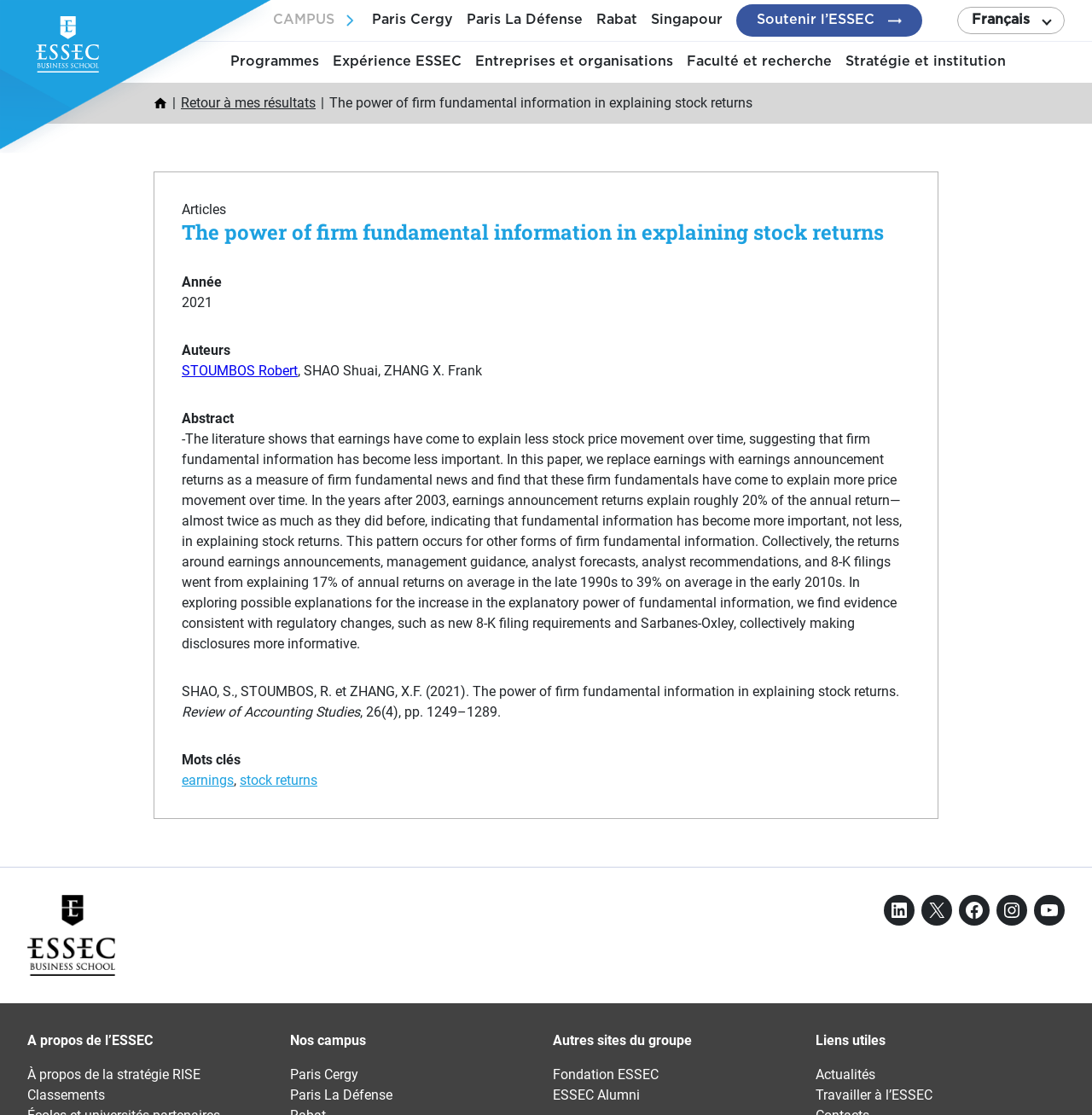What is the year of publication of the article?
Using the image, provide a detailed and thorough answer to the question.

I found the answer by looking at the static text element below the title of the article, which displays the year of publication.